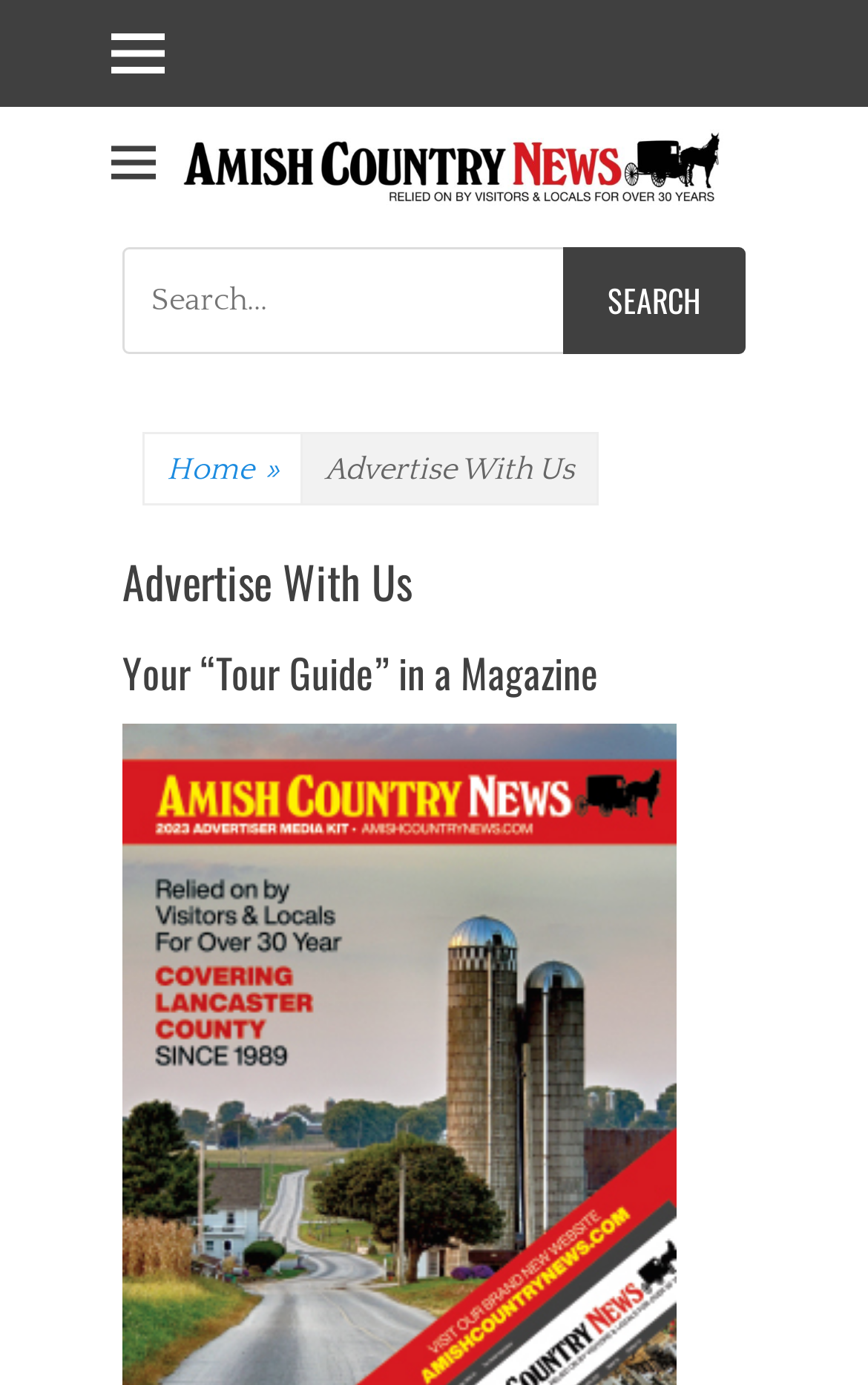Determine the bounding box coordinates for the HTML element described here: "parent_node: Search for: value="Search"".

[0.649, 0.178, 0.859, 0.256]